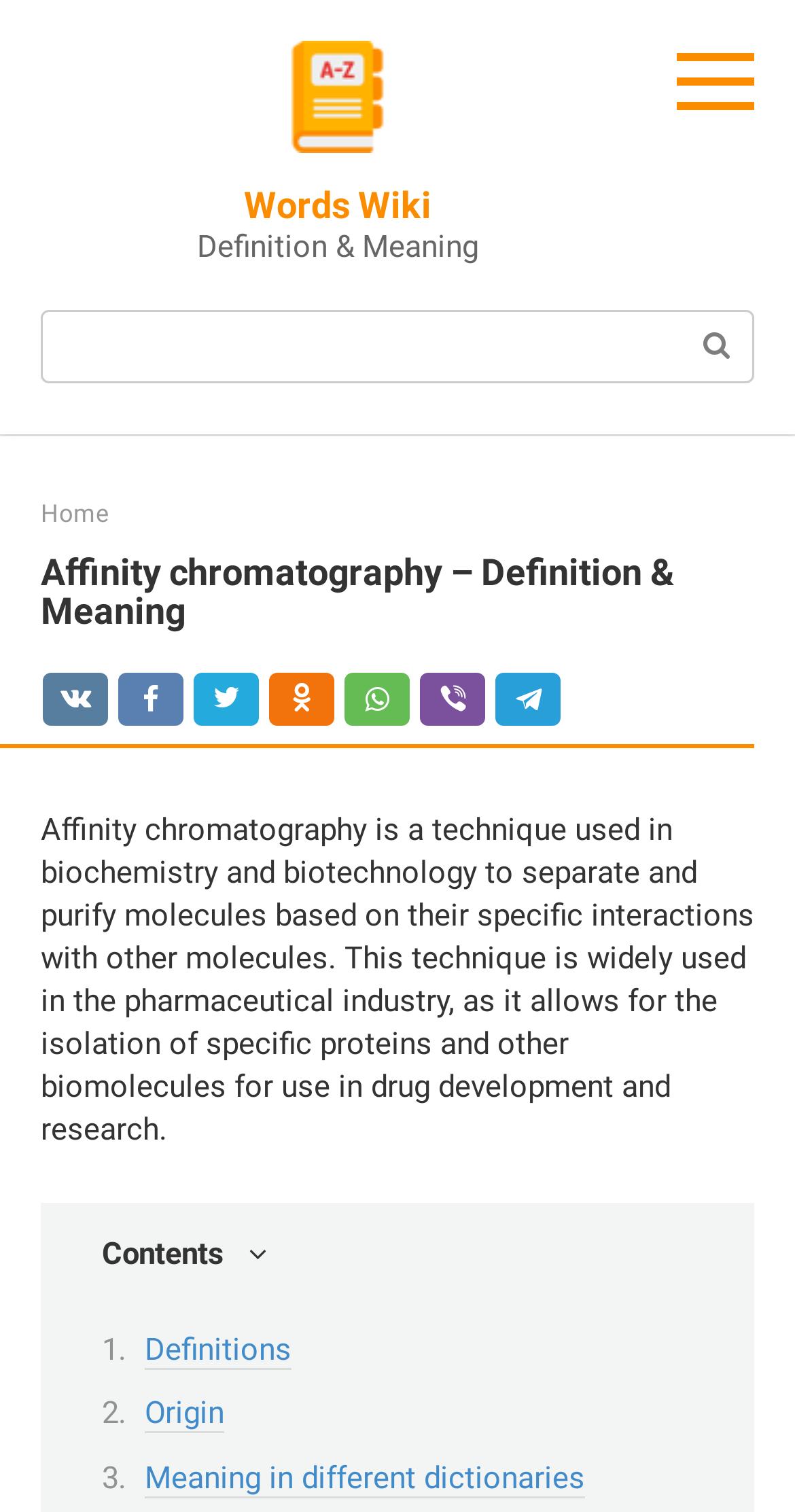Highlight the bounding box coordinates of the region I should click on to meet the following instruction: "learn about the origin of affinity chromatography".

[0.182, 0.922, 0.282, 0.948]